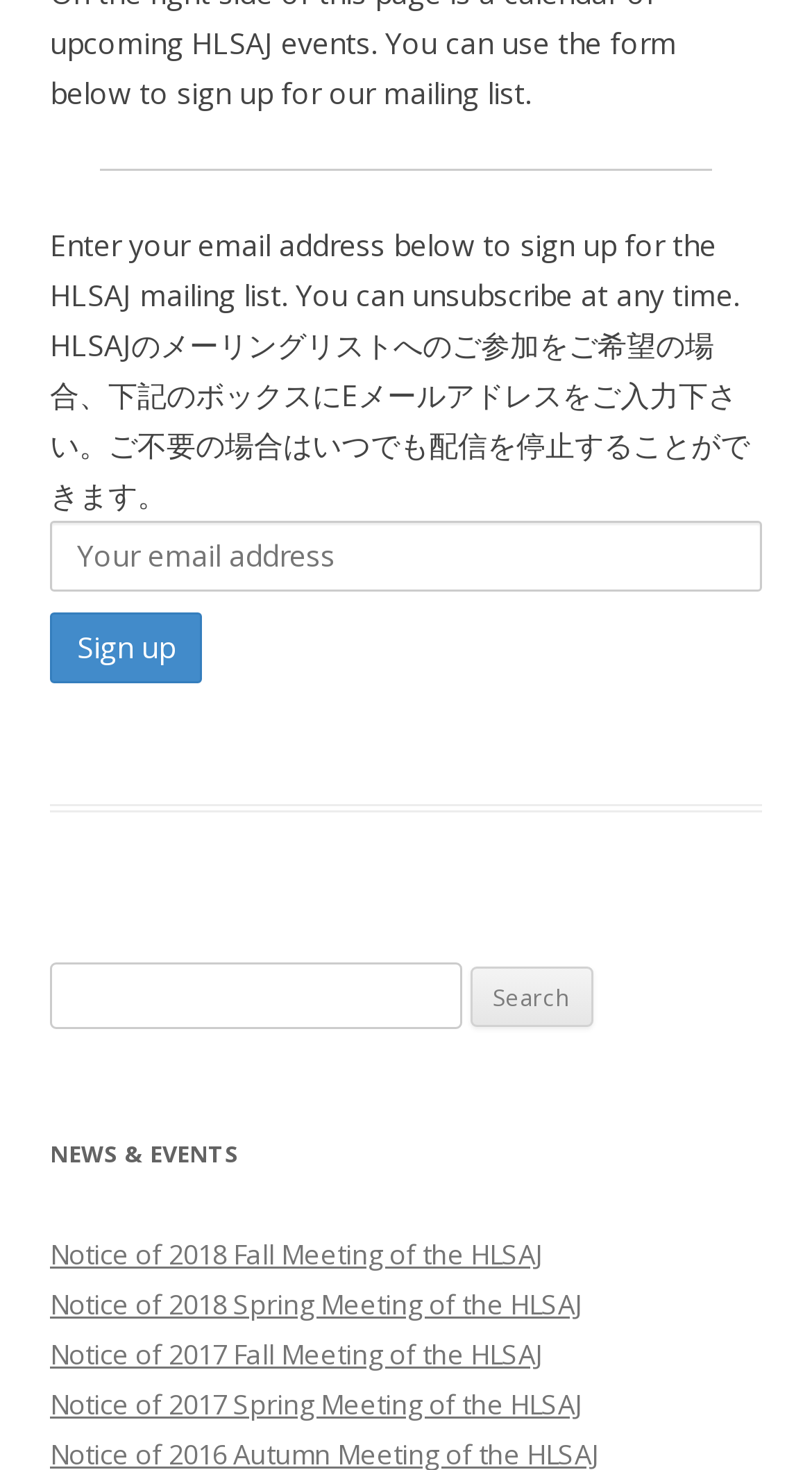What is the category of the links listed below 'NEWS & EVENTS'?
Can you give a detailed and elaborate answer to the question?

The links listed below 'NEWS & EVENTS' have titles such as 'Notice of 2018 Fall Meeting of the HLSAJ' and 'Notice of 2017 Spring Meeting of the HLSAJ'. This suggests that the category of the links is meeting notices.